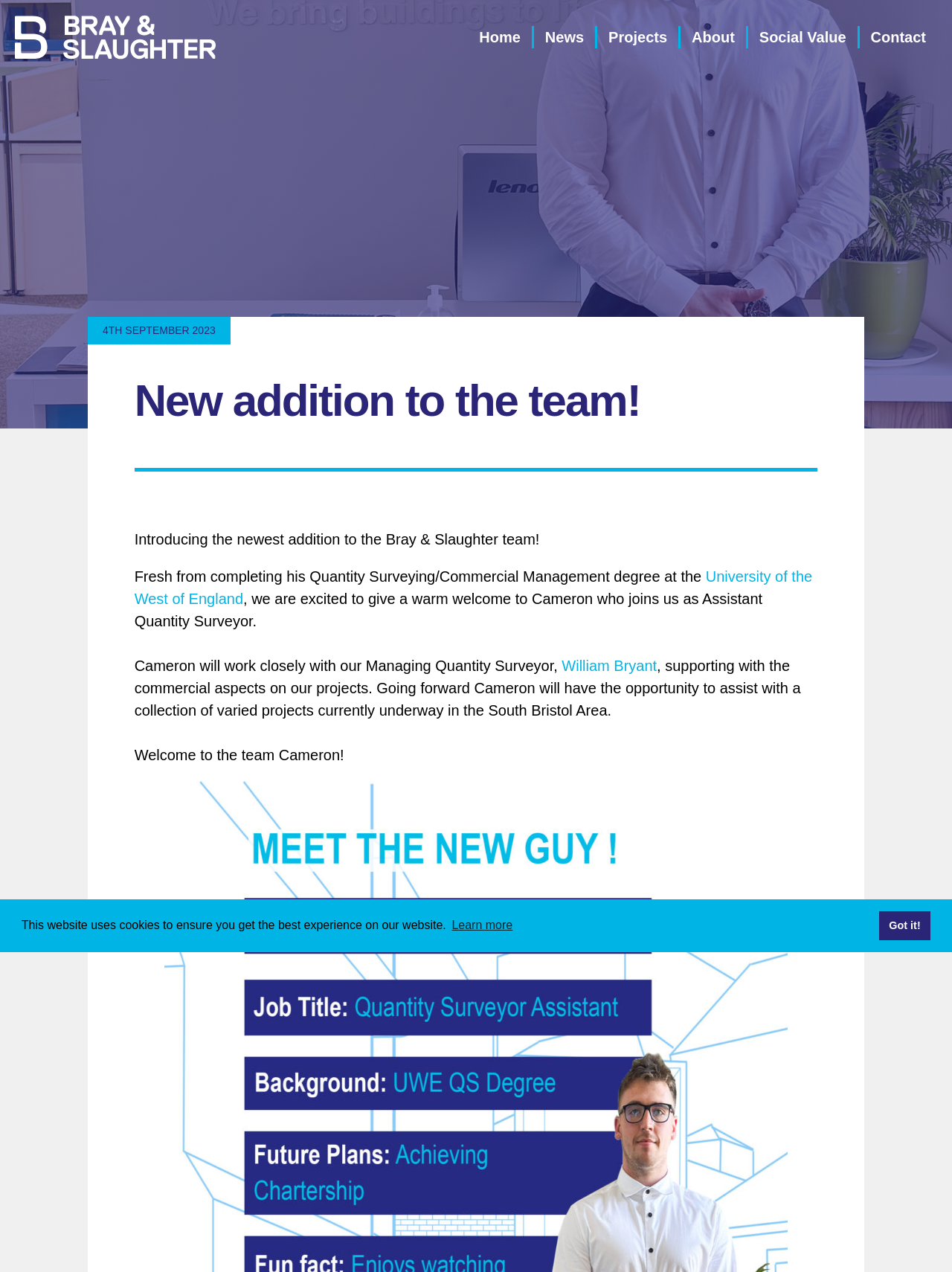Determine the bounding box coordinates of the clickable region to follow the instruction: "Contact the team".

[0.903, 0.02, 0.984, 0.038]